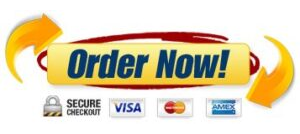What type of symbol is used to indicate secure checkout?
Can you give a detailed and elaborate answer to the question?

According to the caption, a padlock symbol is displayed below the 'Order Now!' button, which is a common icon used to represent secure checkout or payment processing.